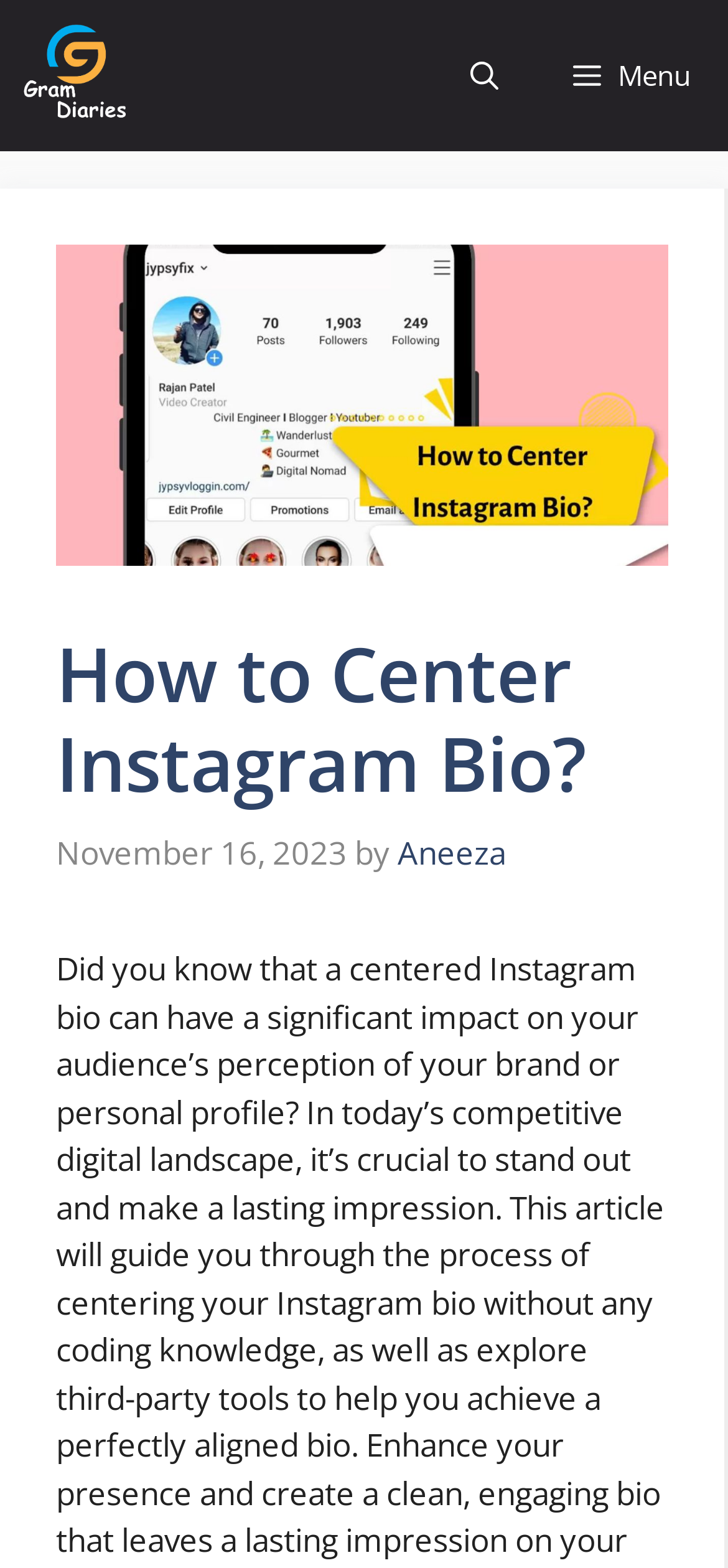Please identify the webpage's heading and generate its text content.

How to Center Instagram Bio?